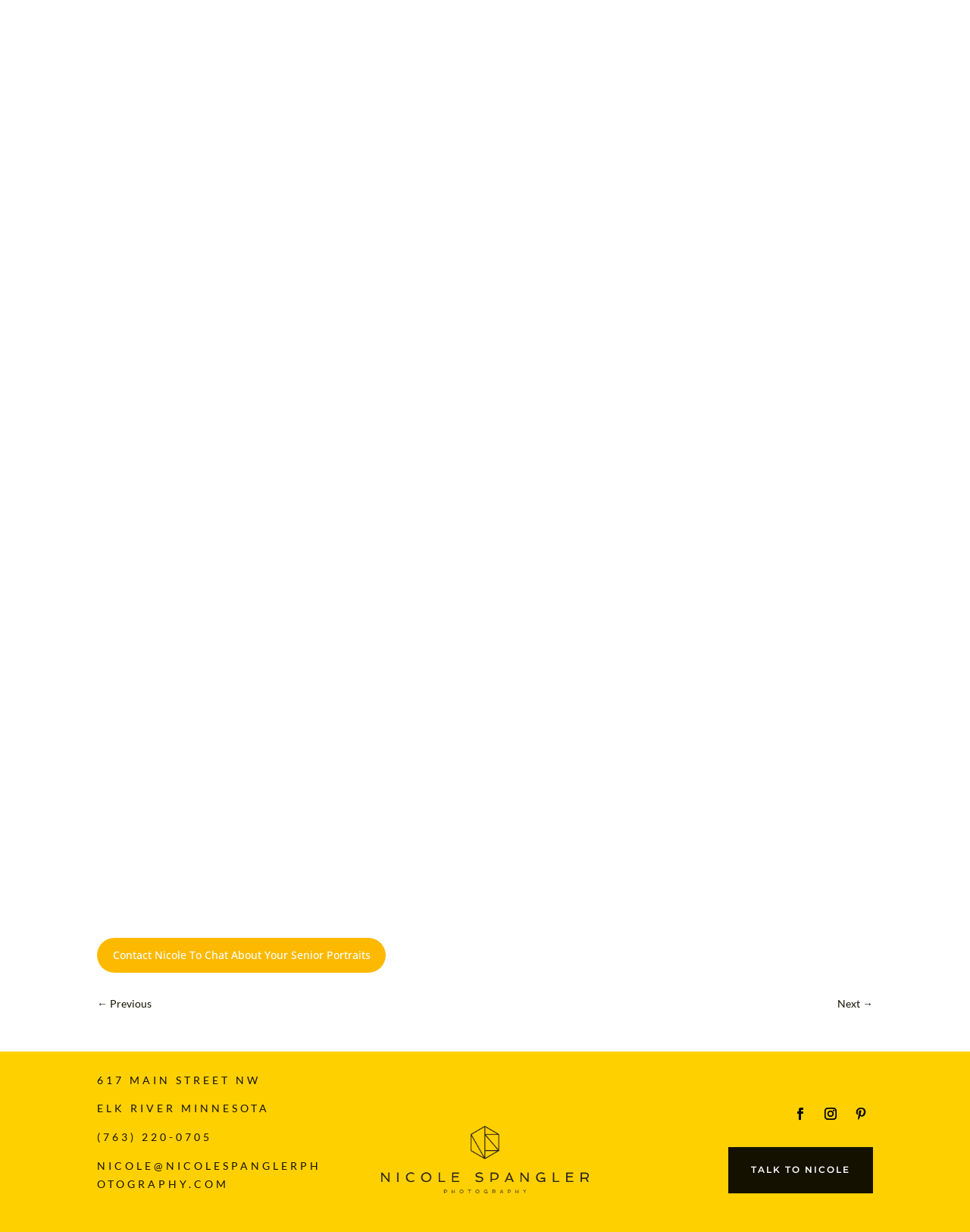What is the address of Nicole's studio?
Based on the screenshot, respond with a single word or phrase.

617 MAIN STREET NW